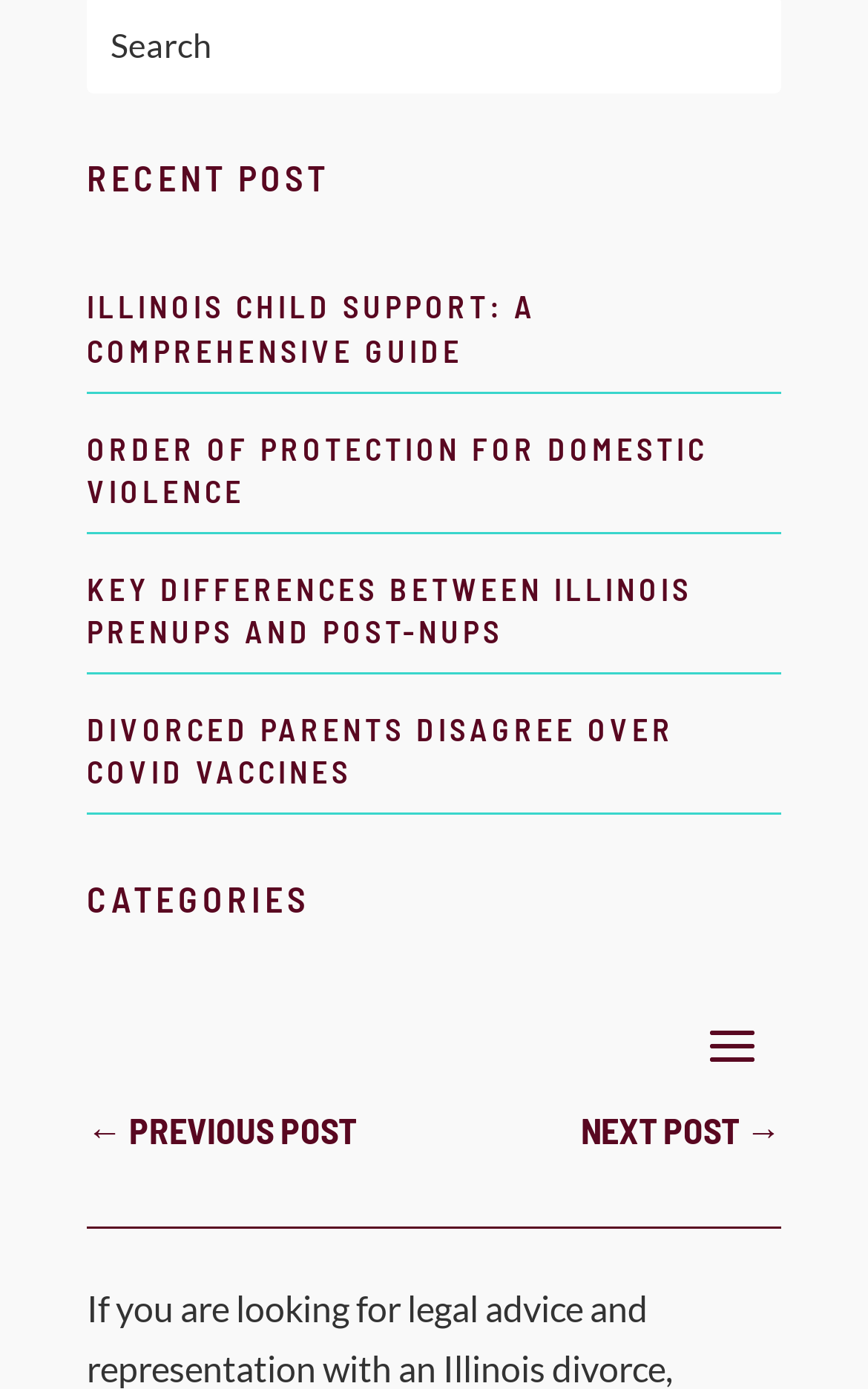What is the function of the 'NEXT POST →' link?
Based on the screenshot, answer the question with a single word or phrase.

To navigate to the next post